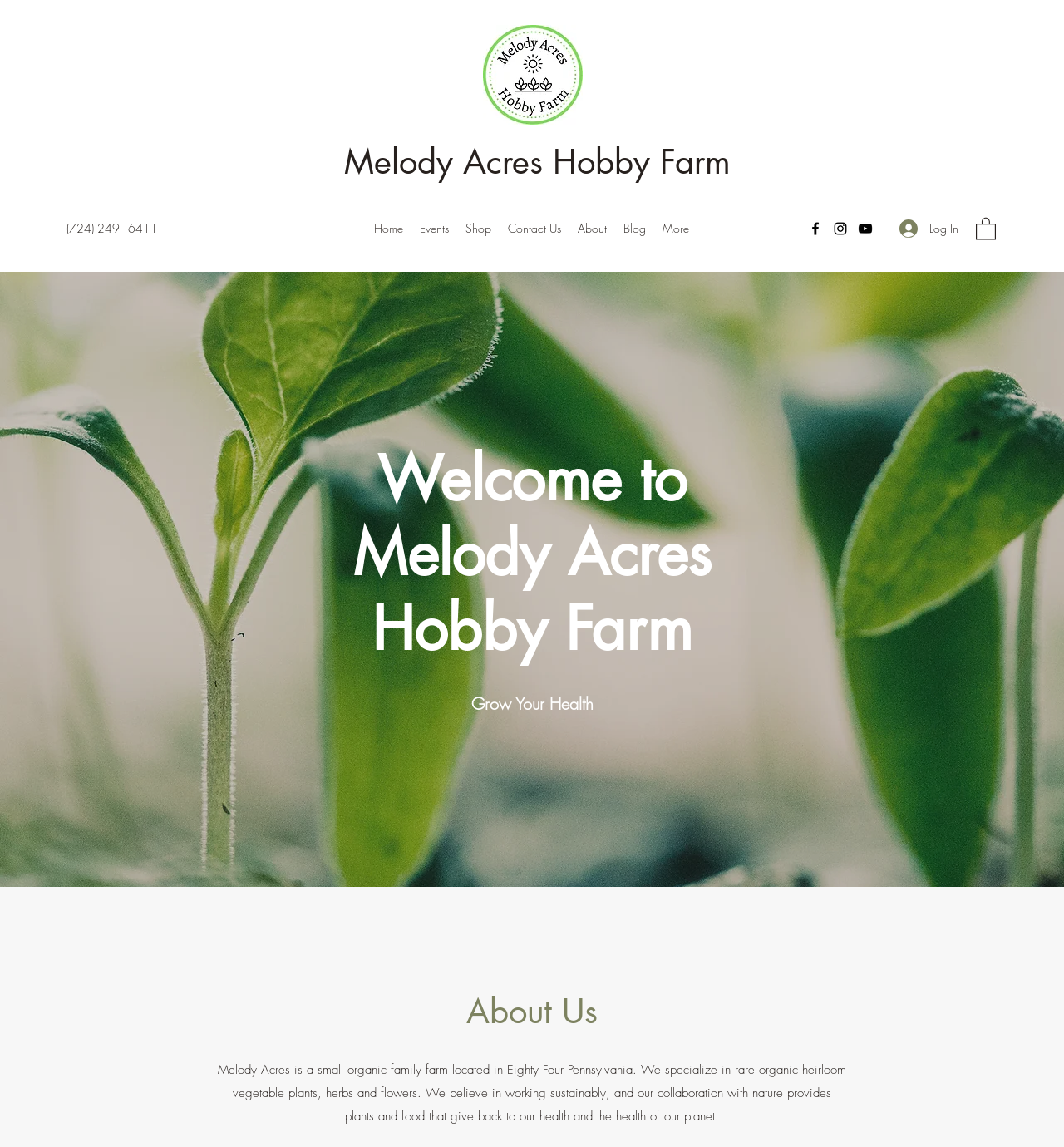Please provide a brief answer to the following inquiry using a single word or phrase:
What is the main focus of Melody Acres Hobby Farm?

rare heirloom garden plants